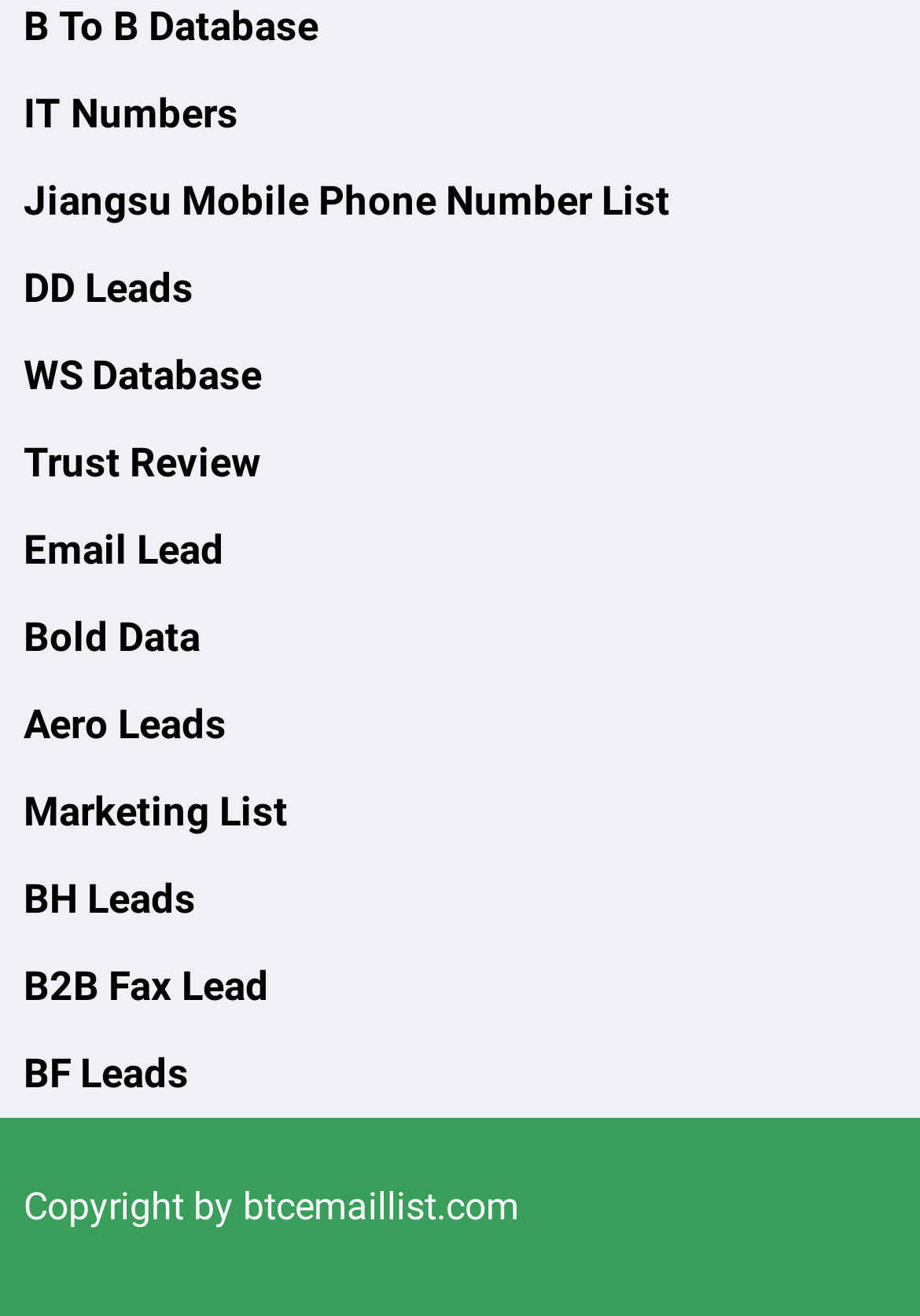Please identify the bounding box coordinates of the element's region that I should click in order to complete the following instruction: "Access Jiangsu Mobile Phone Number List". The bounding box coordinates consist of four float numbers between 0 and 1, i.e., [left, top, right, bottom].

[0.026, 0.134, 0.728, 0.17]